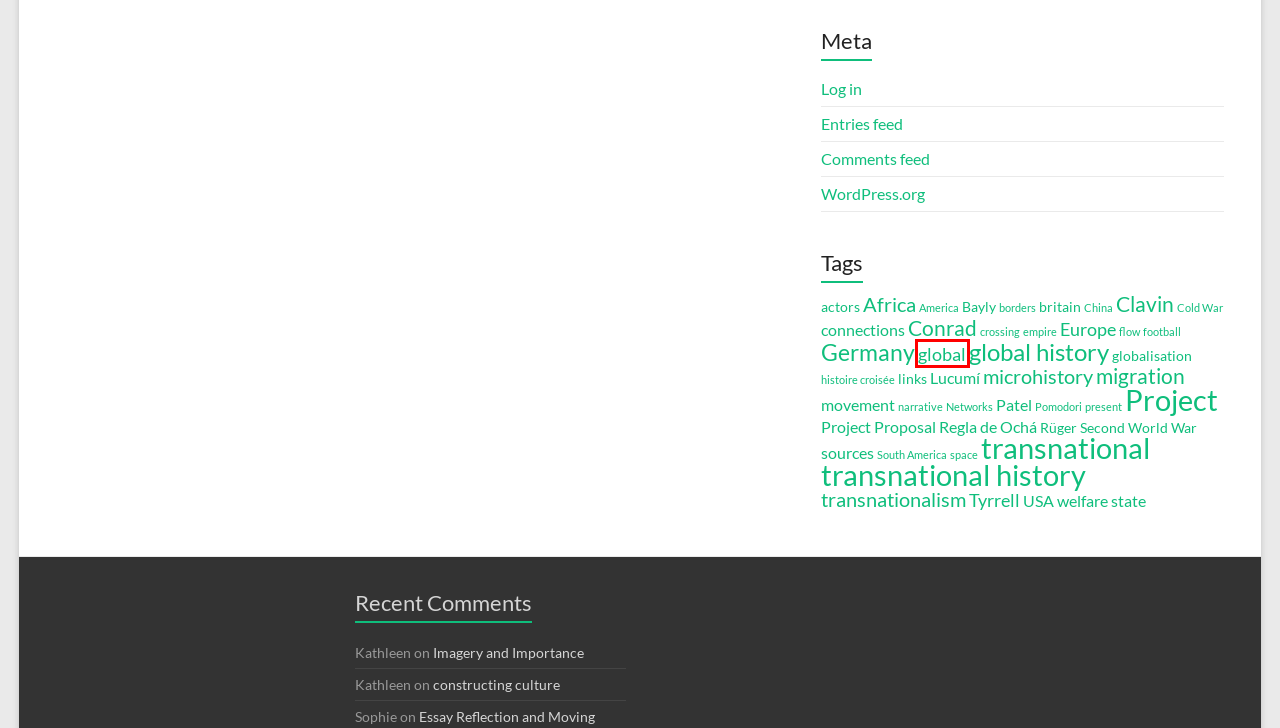You have been given a screenshot of a webpage with a red bounding box around a UI element. Select the most appropriate webpage description for the new webpage that appears after clicking the element within the red bounding box. The choices are:
A. transnationalism – MO3351 Doing and Practicing Transnational and Global History
B. crossing – MO3351 Doing and Practicing Transnational and Global History
C. present – MO3351 Doing and Practicing Transnational and Global History
D. global – MO3351 Doing and Practicing Transnational and Global History
E. sources – MO3351 Doing and Practicing Transnational and Global History
F. Lucumí – MO3351 Doing and Practicing Transnational and Global History
G. global history – MO3351 Doing and Practicing Transnational and Global History
H. Germany – MO3351 Doing and Practicing Transnational and Global History

D